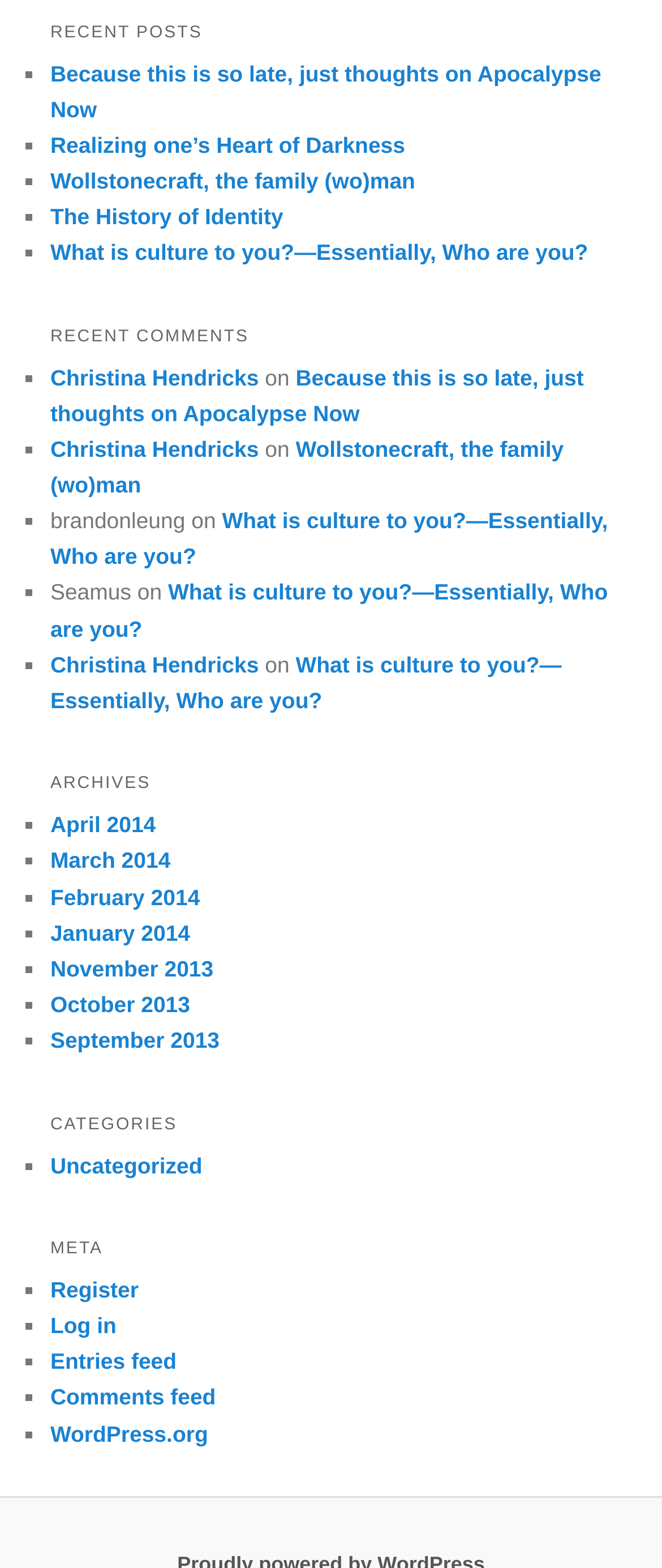Locate the coordinates of the bounding box for the clickable region that fulfills this instruction: "Open the menu".

None